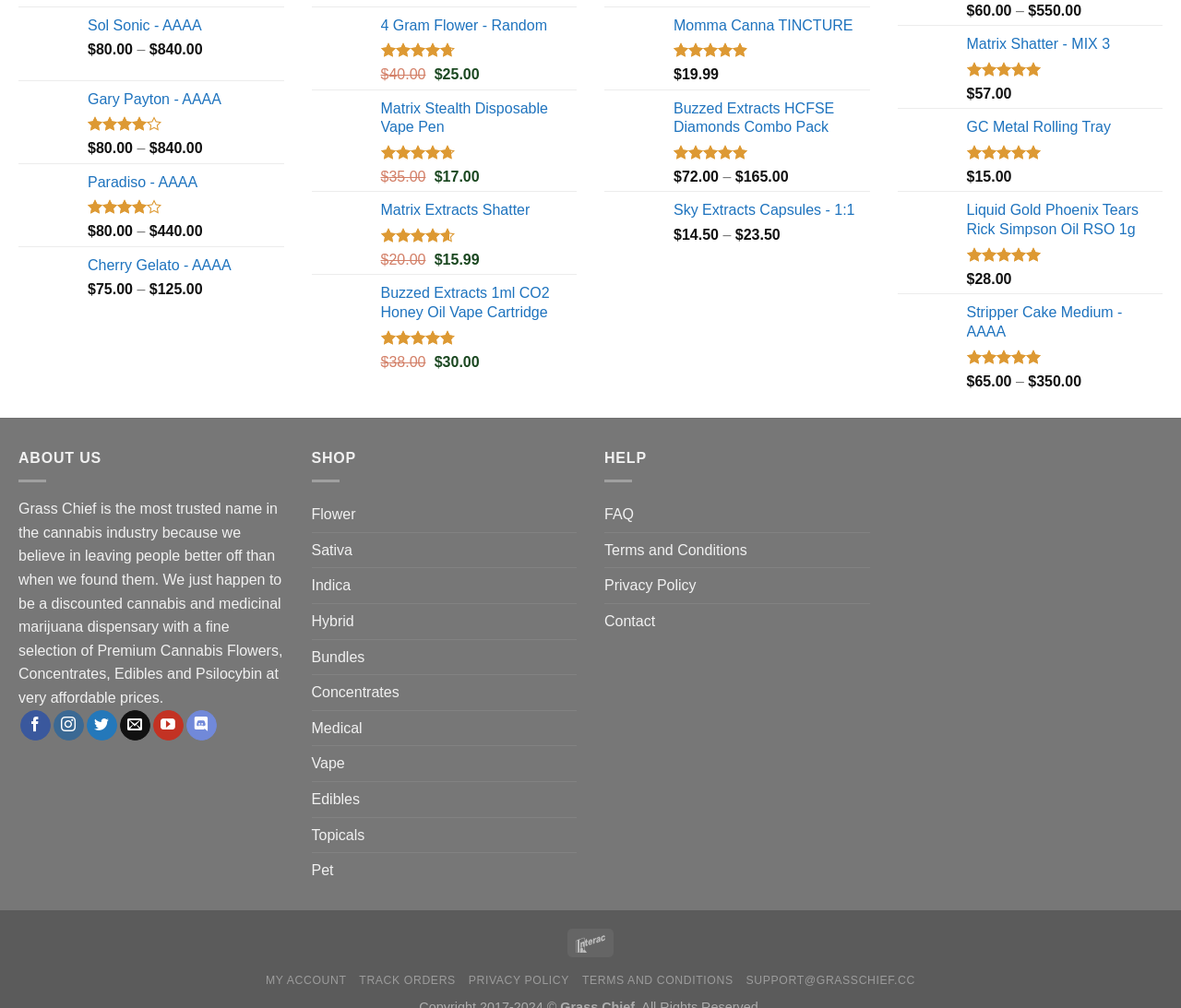What is the rating of Buzzed Extracts 1ml CO2 Honey Oil Vape Cartridge?
Please respond to the question with as much detail as possible.

I found the rating of Buzzed Extracts 1ml CO2 Honey Oil Vape Cartridge by looking at the image element with the text 'Rated 4.81 out of 5' which is located near the link element with the text 'Buzzed Extracts 1ml CO2 Honey Oil Vape Cartridge'.